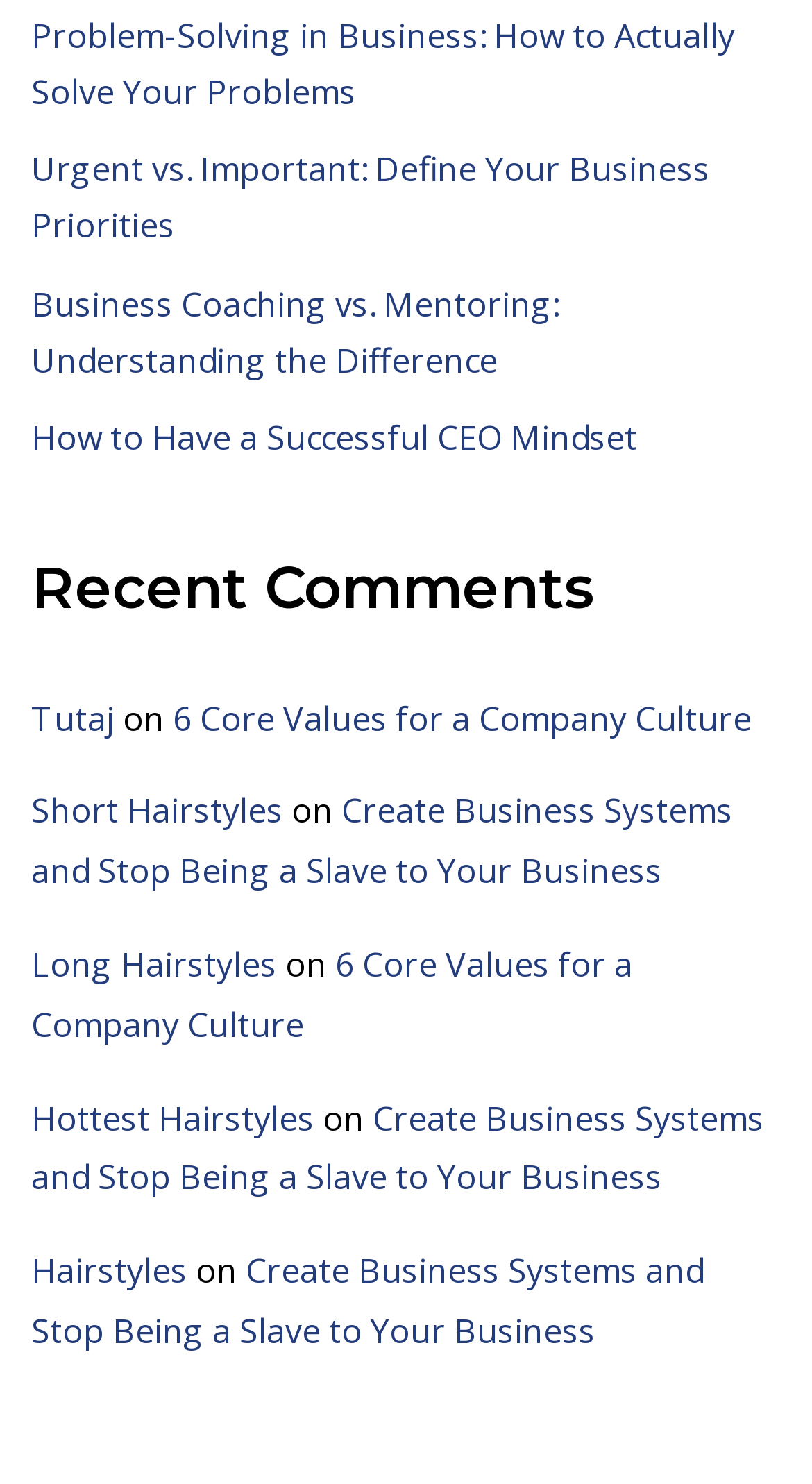Refer to the image and answer the question with as much detail as possible: How many articles are on the webpage?

The webpage has five article elements, each containing a footer section with links and static text.